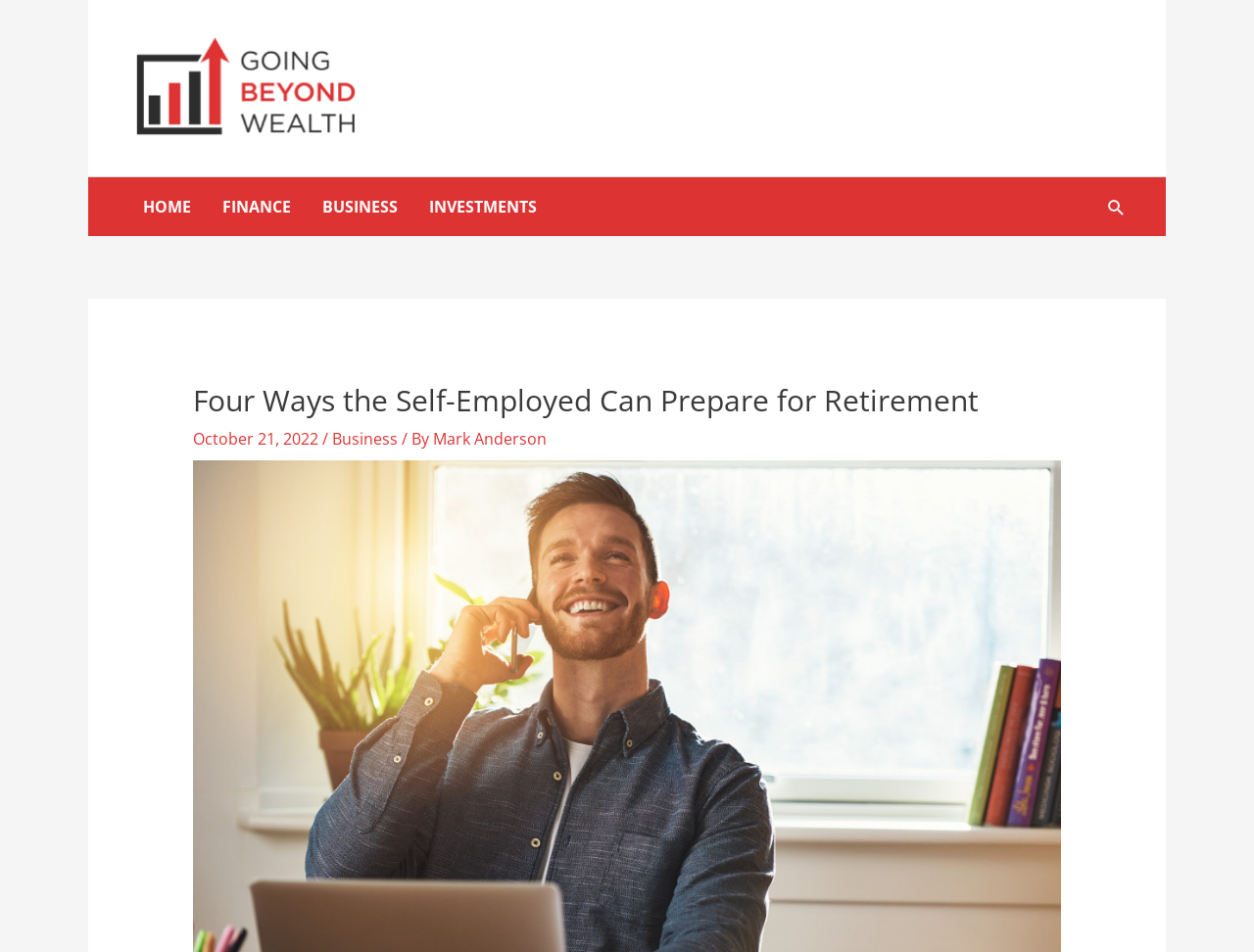Identify the headline of the webpage and generate its text content.

Four Ways the Self-Employed Can Prepare for Retirement